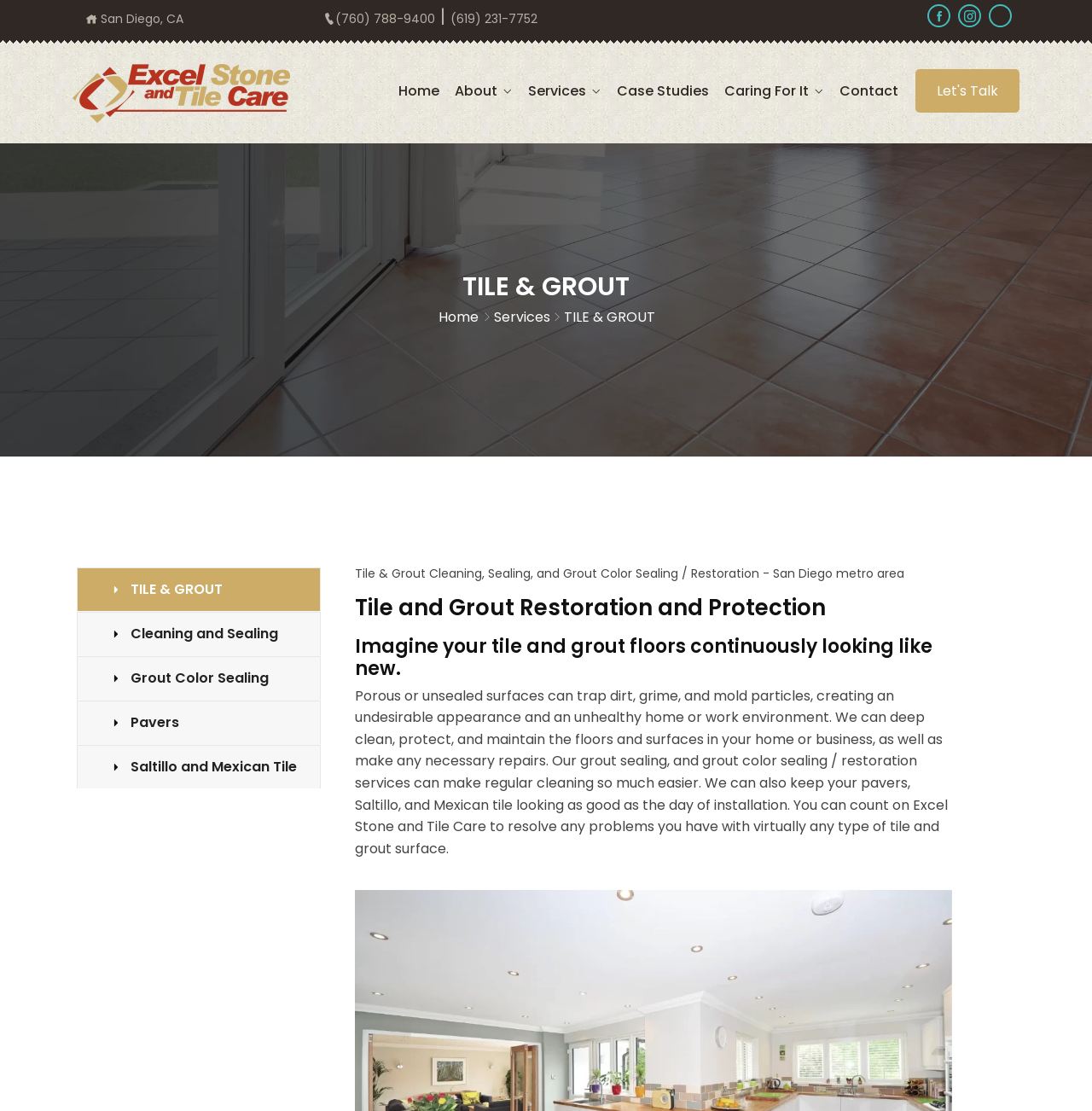What is the benefit of their services? Analyze the screenshot and reply with just one word or a short phrase.

Easier cleaning and a healthier home